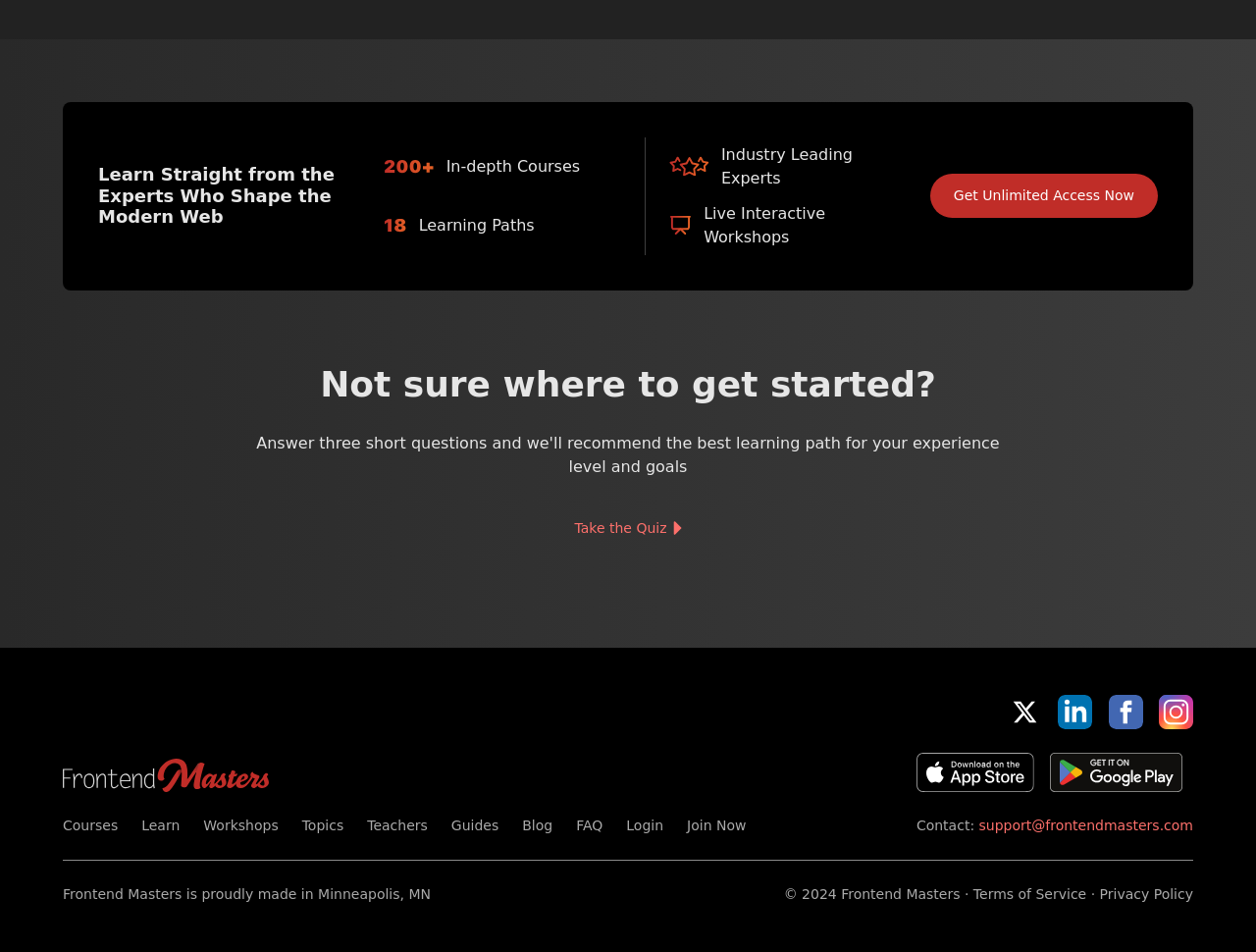Find the bounding box coordinates of the area that needs to be clicked in order to achieve the following instruction: "Explore Glutamate (Metabotropic) Group III Receptors". The coordinates should be specified as four float numbers between 0 and 1, i.e., [left, top, right, bottom].

None